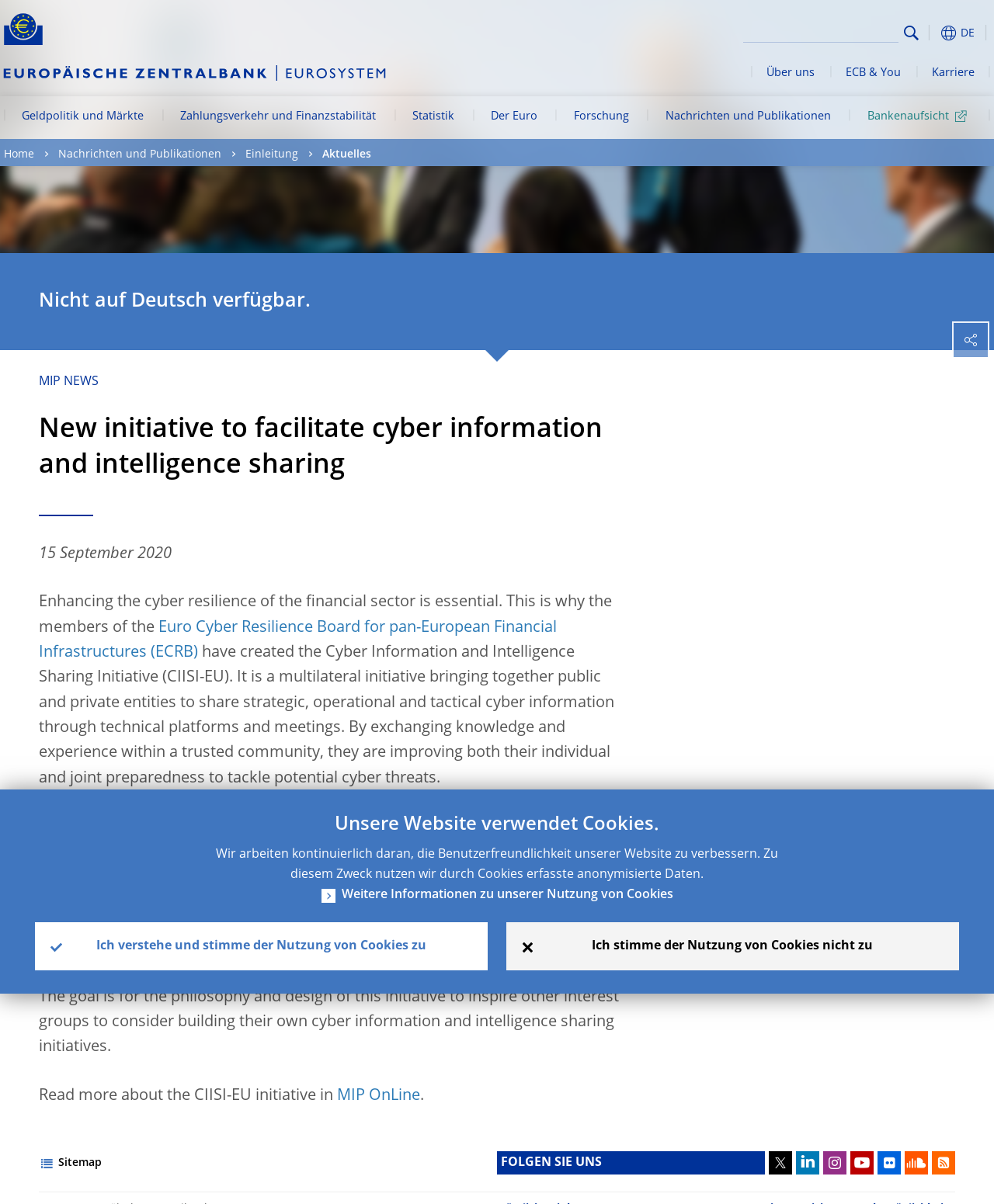Locate the bounding box of the UI element based on this description: "Nachrichten und Publikationen". Provide four float numbers between 0 and 1 as [left, top, right, bottom].

[0.651, 0.08, 0.854, 0.116]